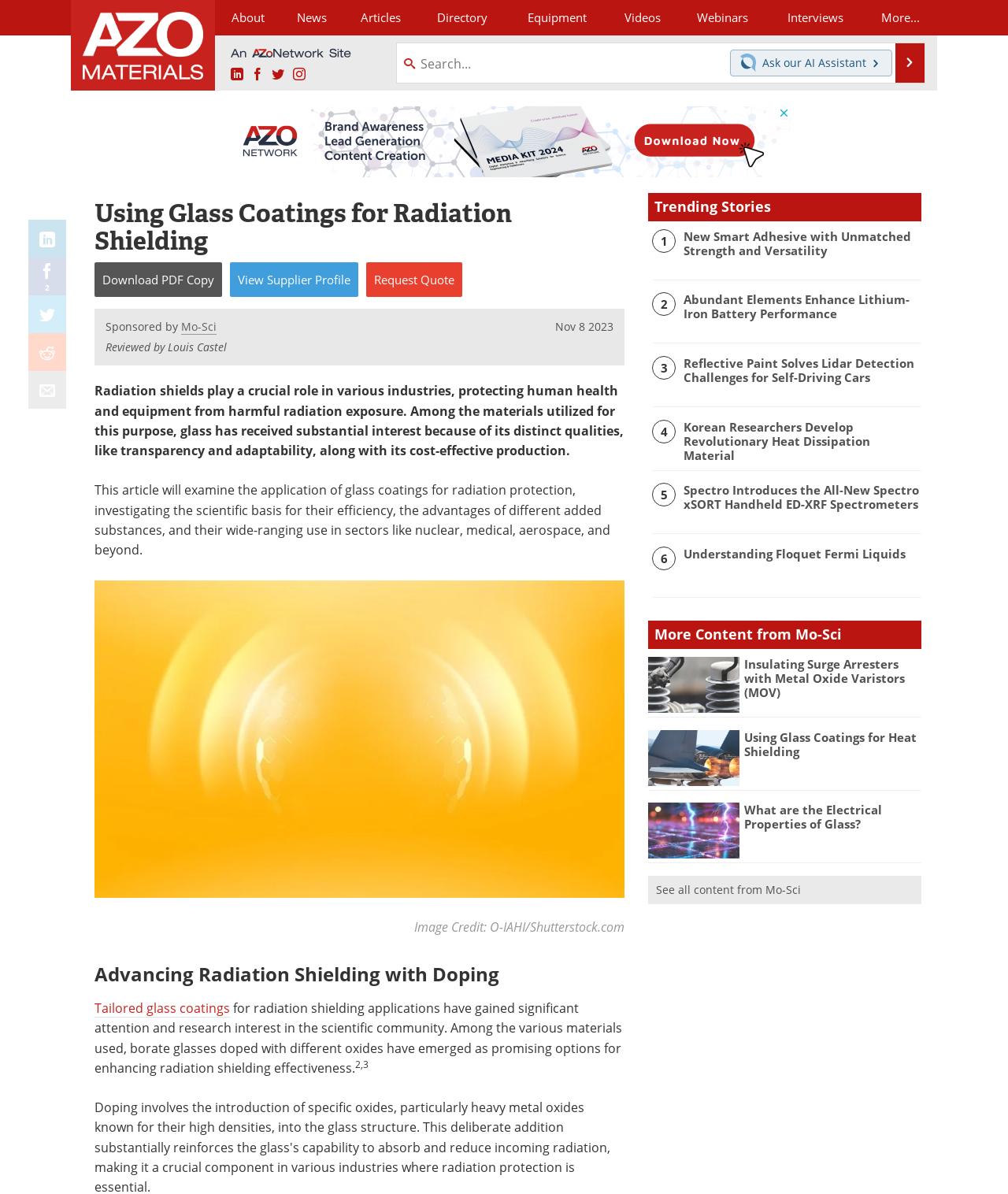What is the topic of the article?
Using the information from the image, give a concise answer in one word or a short phrase.

Glass coatings for radiation shielding